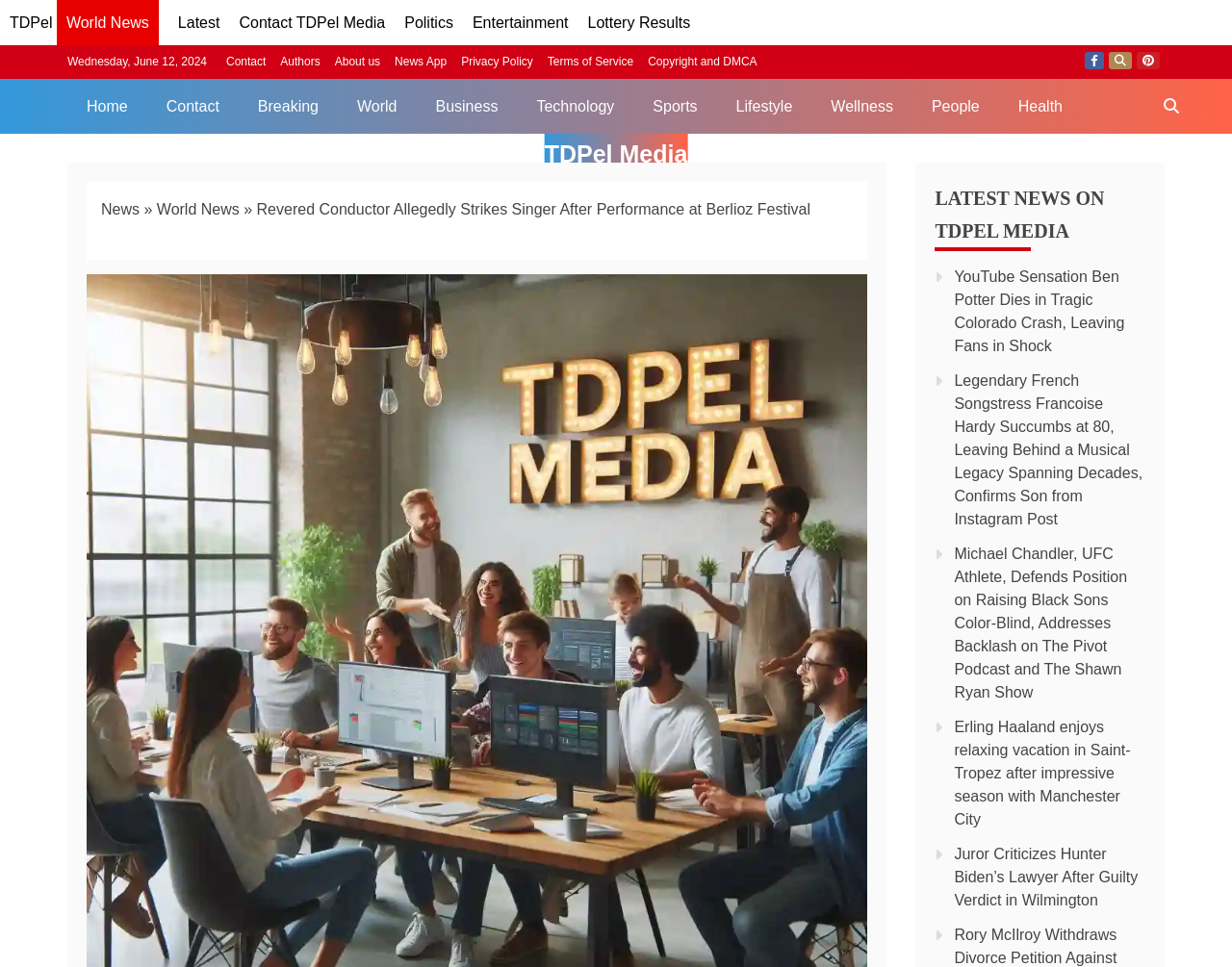Please identify the bounding box coordinates of the element I should click to complete this instruction: 'Check the 'Terms of Service''. The coordinates should be given as four float numbers between 0 and 1, like this: [left, top, right, bottom].

[0.444, 0.057, 0.514, 0.071]